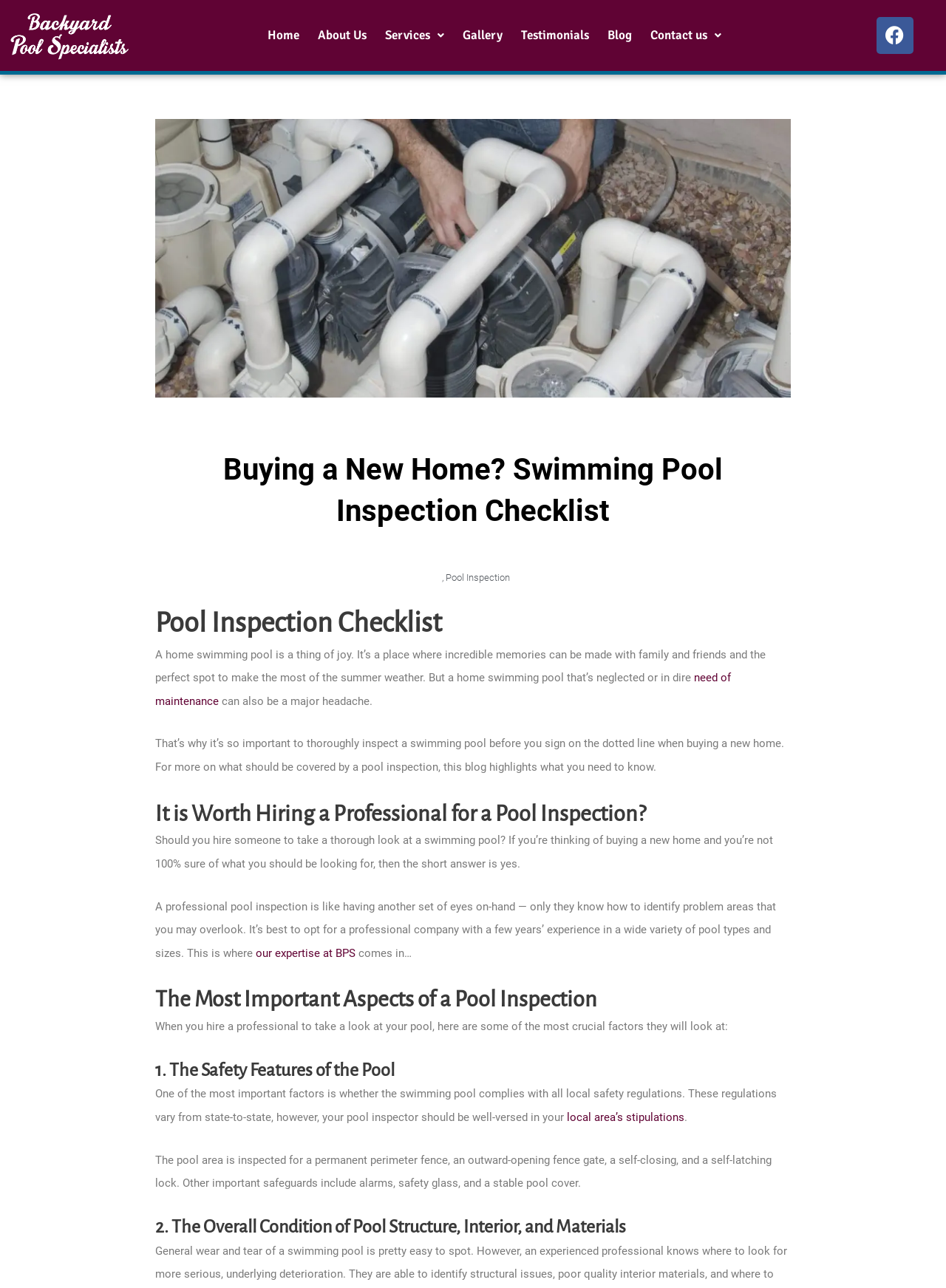What should be covered in a pool inspection?
Look at the screenshot and respond with one word or a short phrase.

Pool structure, interior, and materials